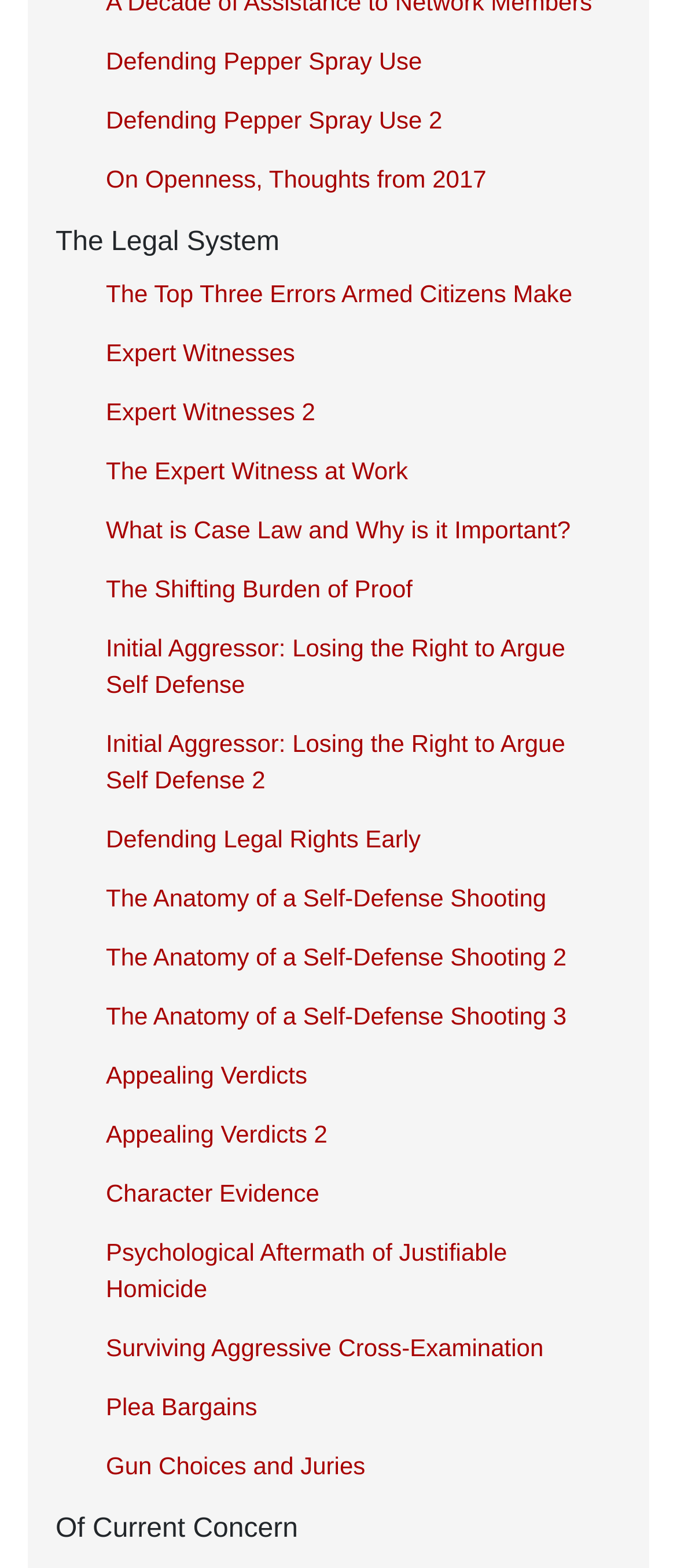Please determine the bounding box coordinates of the clickable area required to carry out the following instruction: "Read 'Of Current Concern'". The coordinates must be four float numbers between 0 and 1, represented as [left, top, right, bottom].

[0.082, 0.966, 0.44, 0.985]